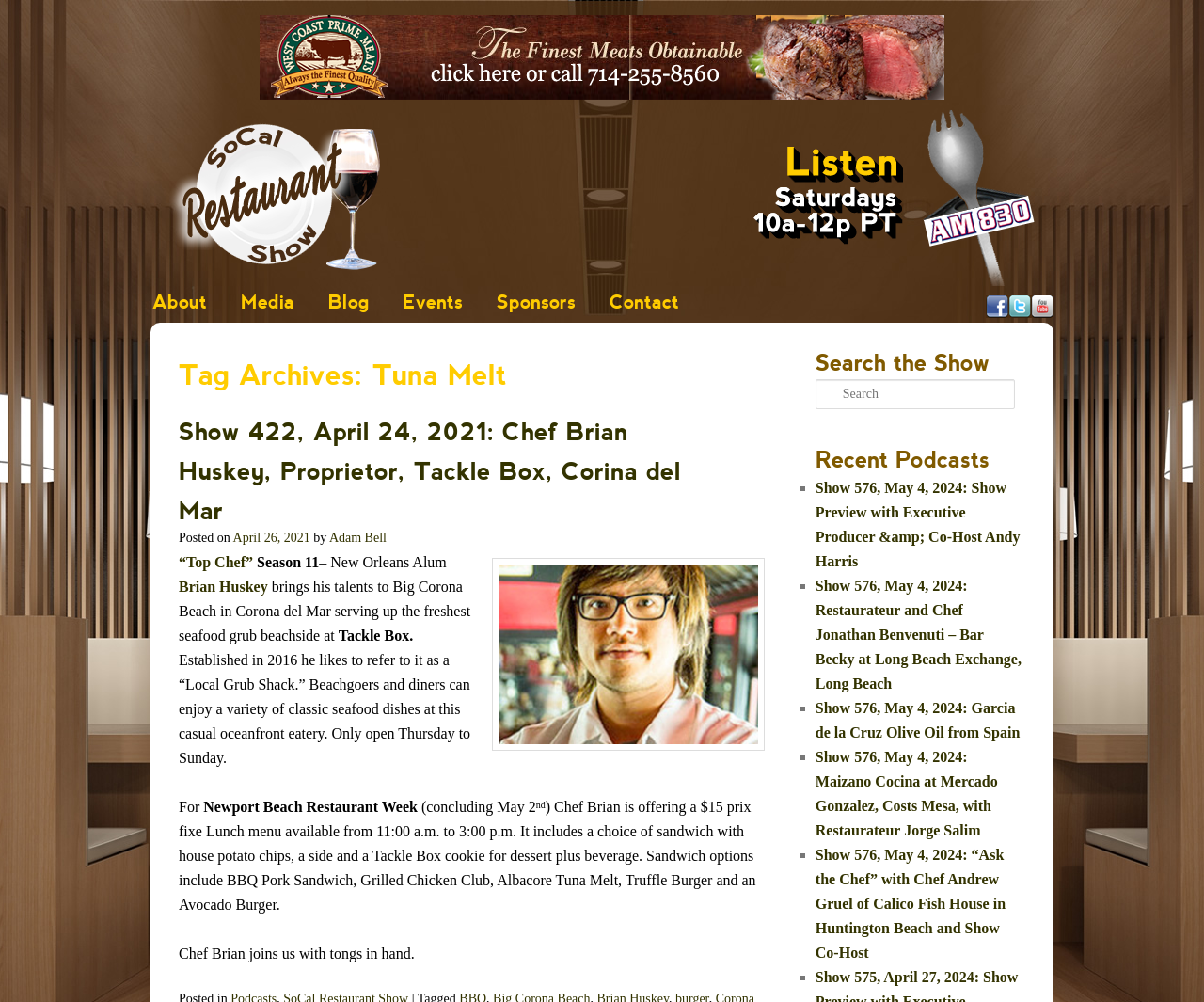Please locate the UI element described by "April 26, 2021" and provide its bounding box coordinates.

[0.193, 0.53, 0.258, 0.544]